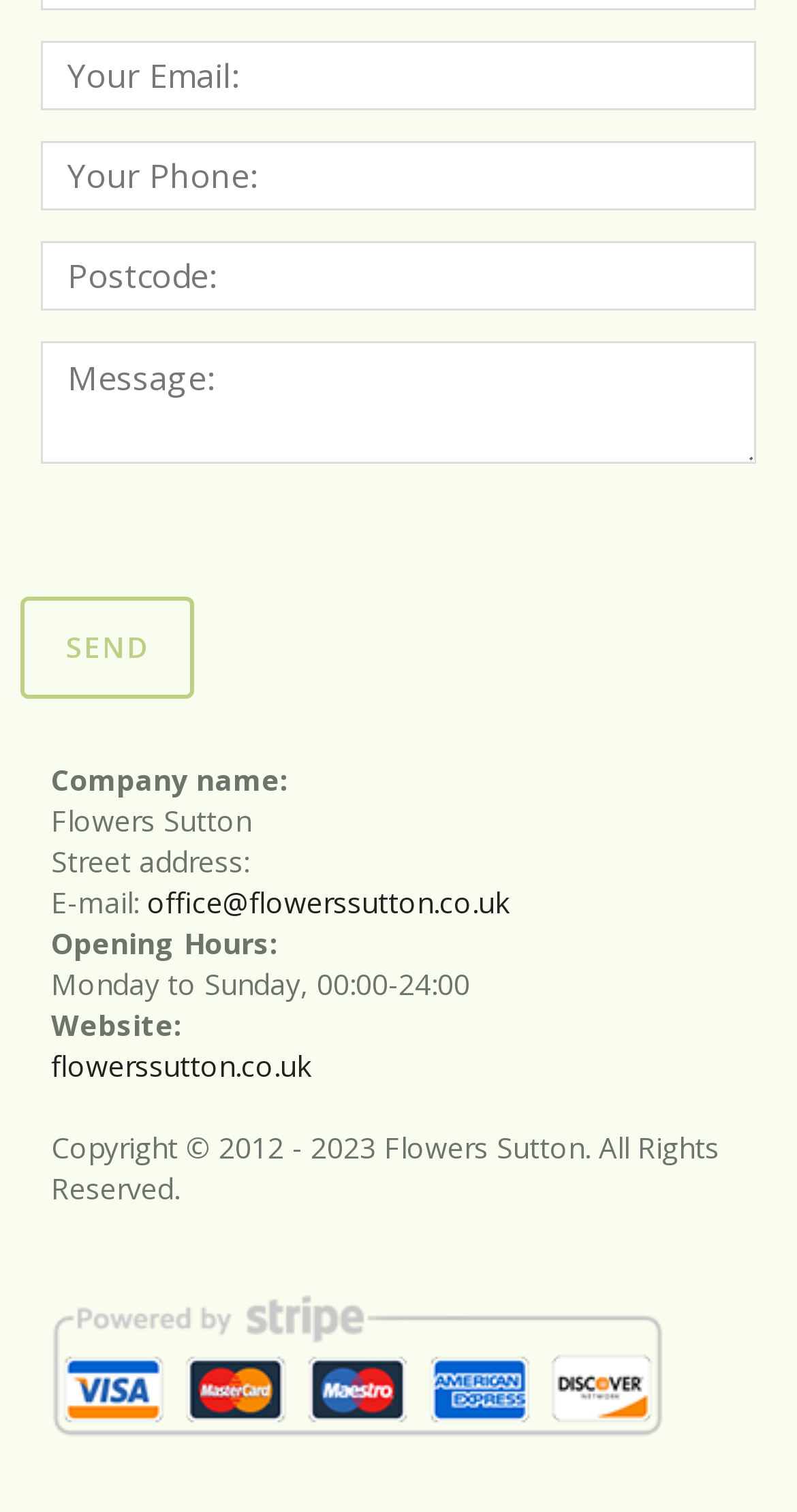Analyze the image and deliver a detailed answer to the question: What are the opening hours?

The opening hours can be found in the static text element 'Monday to Sunday, 00:00-24:00' which is located below the 'Opening Hours:' label.